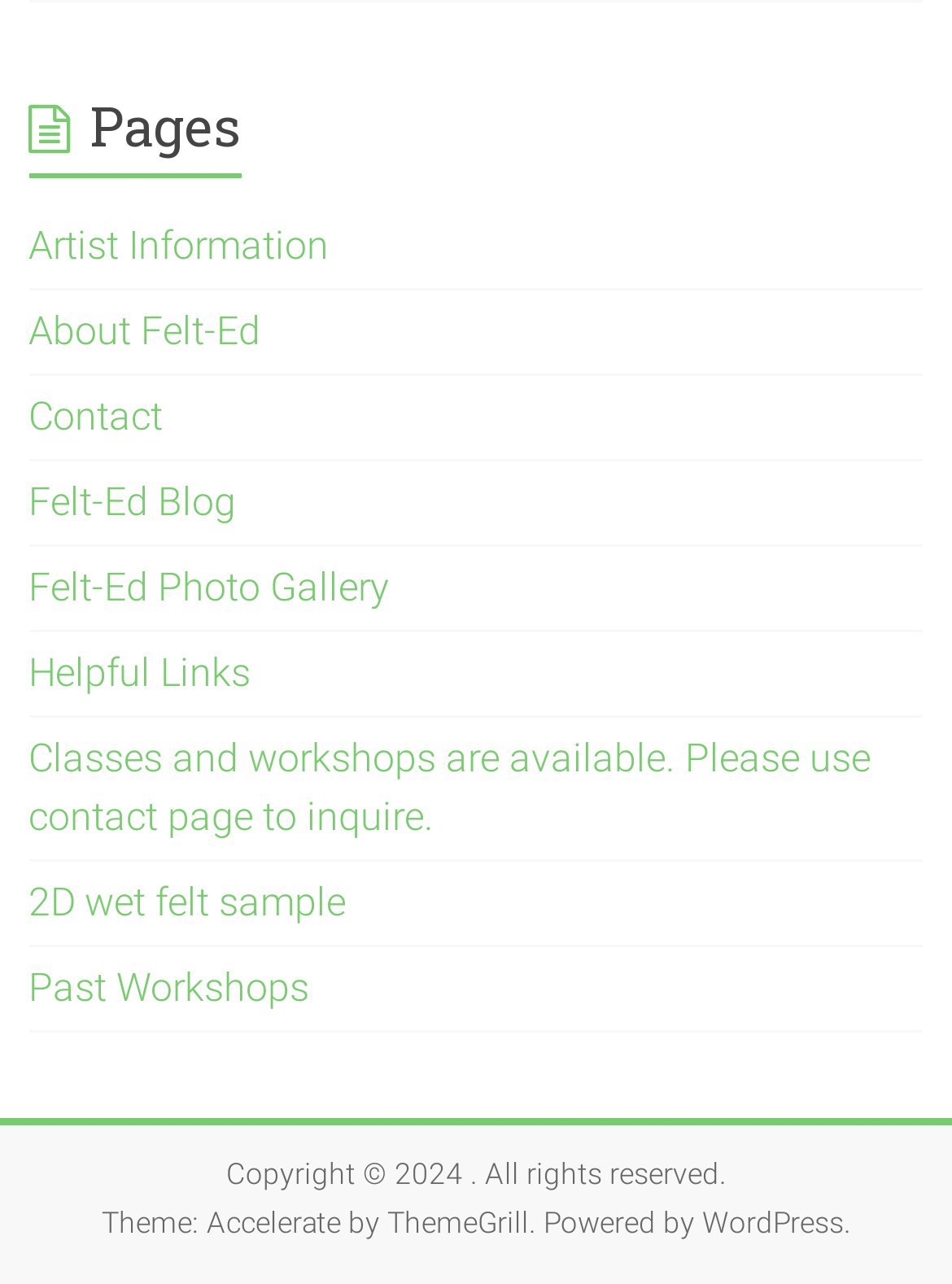From the webpage screenshot, predict the bounding box coordinates (top-left x, top-left y, bottom-right x, bottom-right y) for the UI element described here: 2D wet felt sample

[0.03, 0.684, 0.363, 0.72]